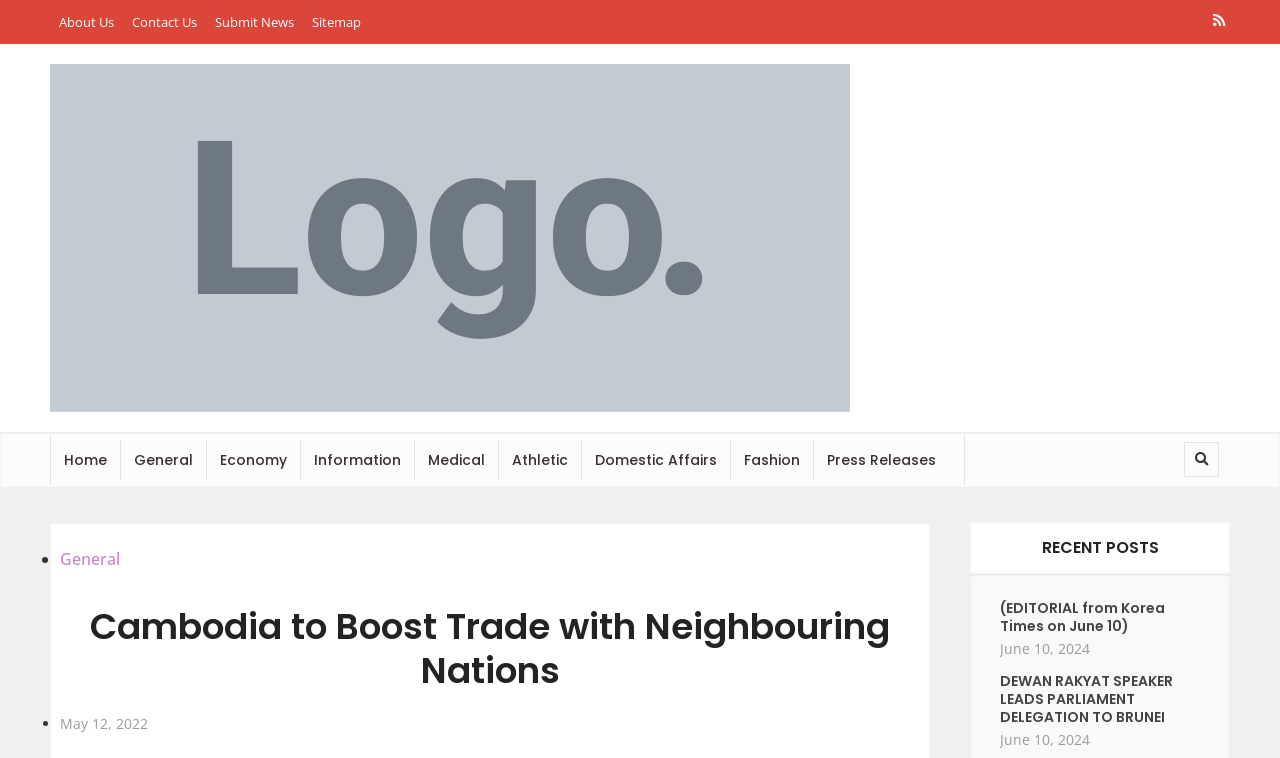Could you indicate the bounding box coordinates of the region to click in order to complete this instruction: "go to Home page".

[0.04, 0.573, 0.094, 0.639]